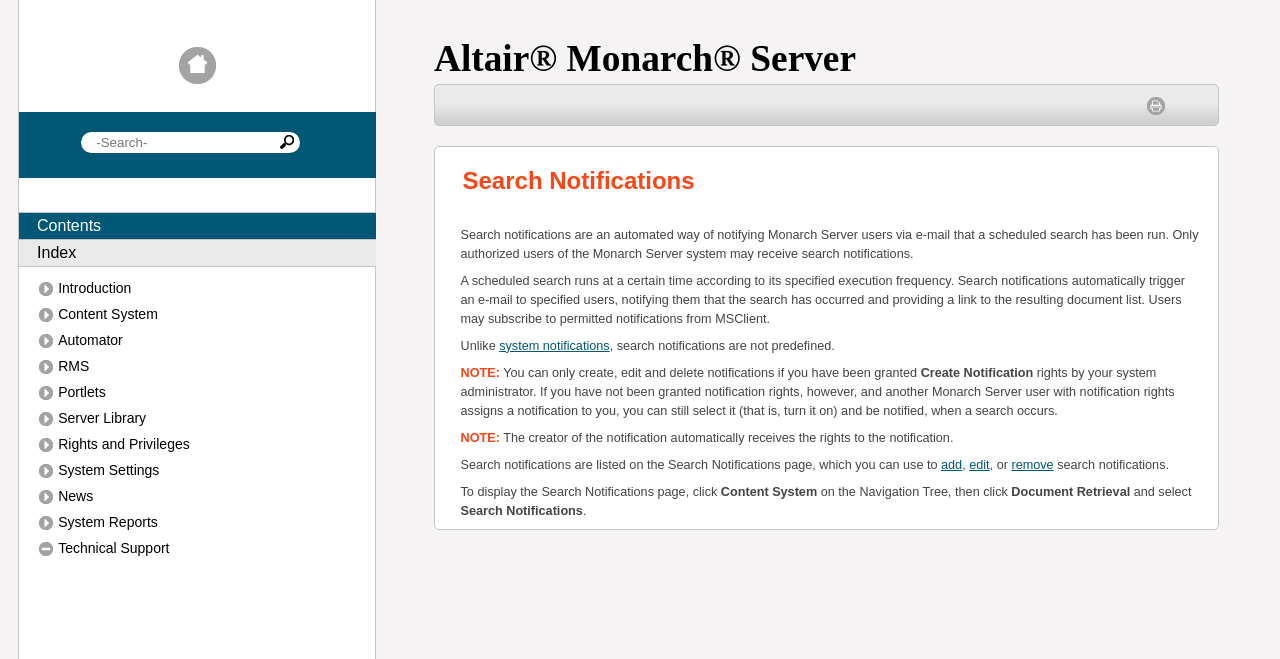What is the purpose of search notifications?
Based on the screenshot, provide your answer in one word or phrase.

Notify users of scheduled search results